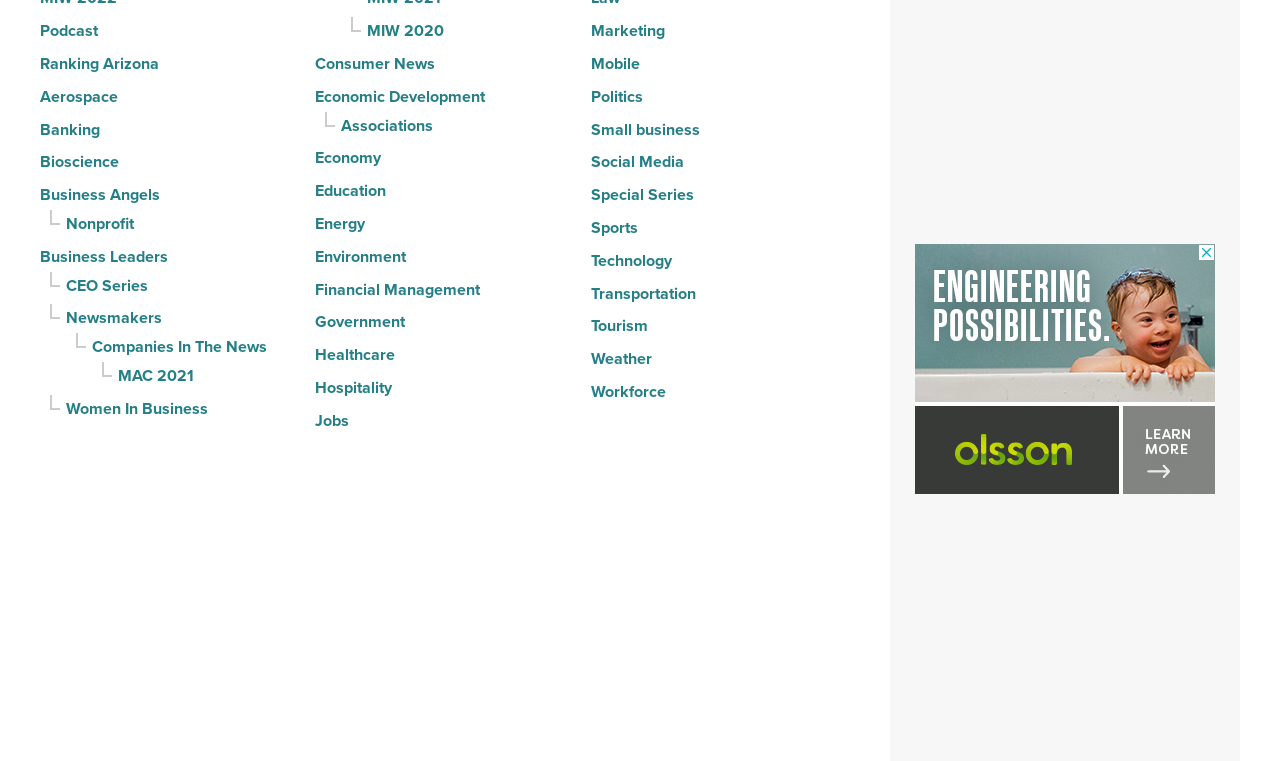Determine the bounding box coordinates of the clickable area required to perform the following instruction: "Explore Aerospace". The coordinates should be represented as four float numbers between 0 and 1: [left, top, right, bottom].

[0.031, 0.109, 0.092, 0.147]